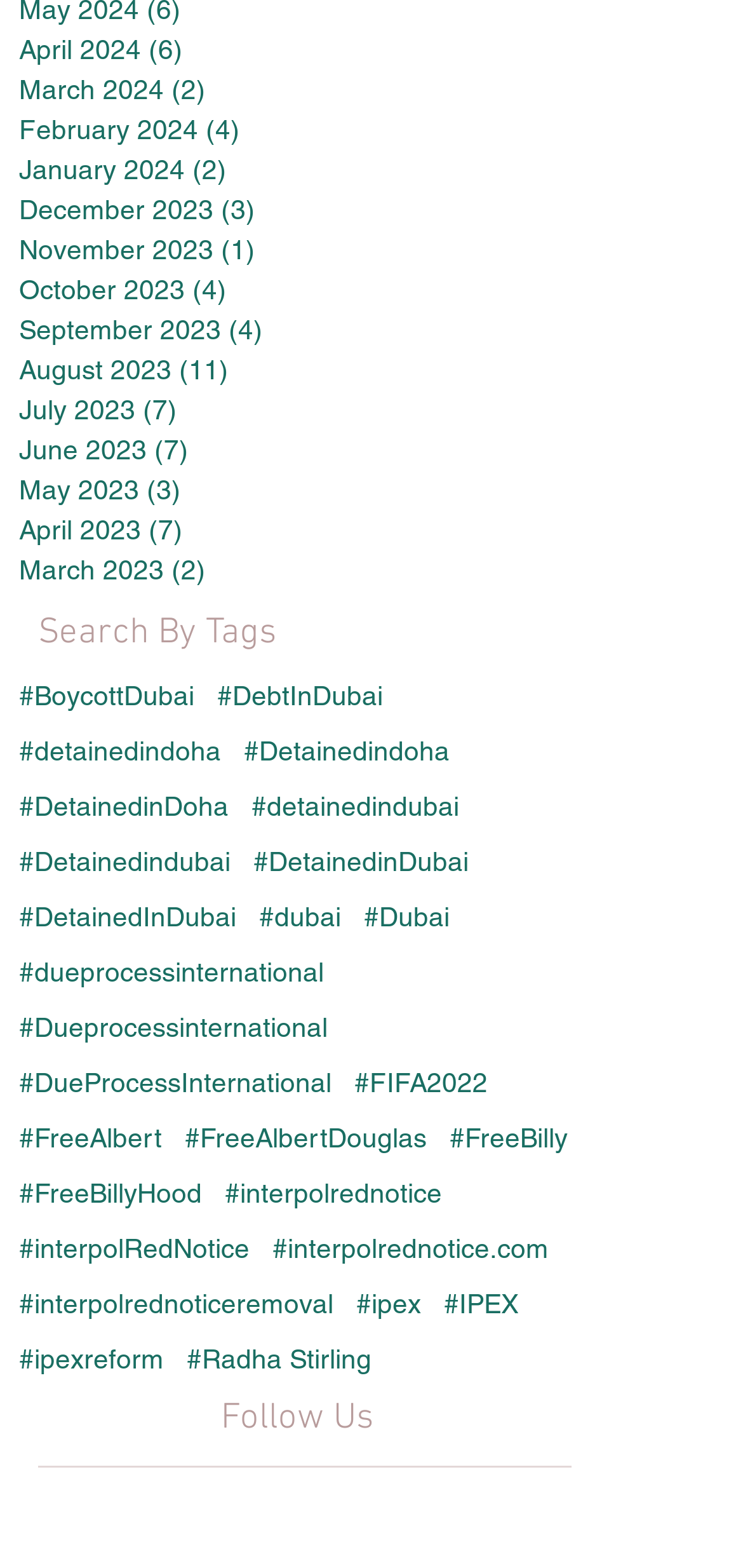Please find the bounding box coordinates of the element that you should click to achieve the following instruction: "View April 2024 posts". The coordinates should be presented as four float numbers between 0 and 1: [left, top, right, bottom].

[0.026, 0.02, 0.795, 0.045]